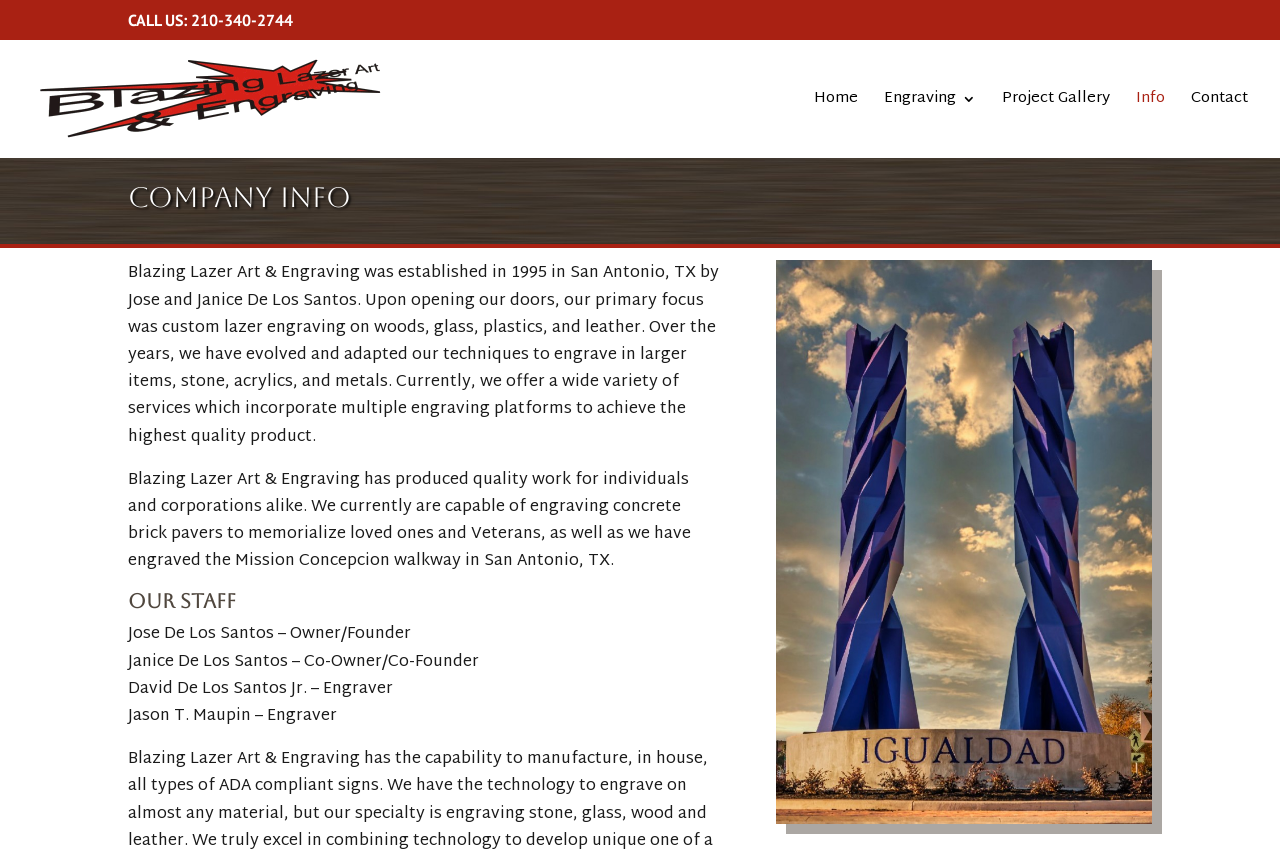What is the company's phone number?
Using the image as a reference, answer with just one word or a short phrase.

210-340-2744